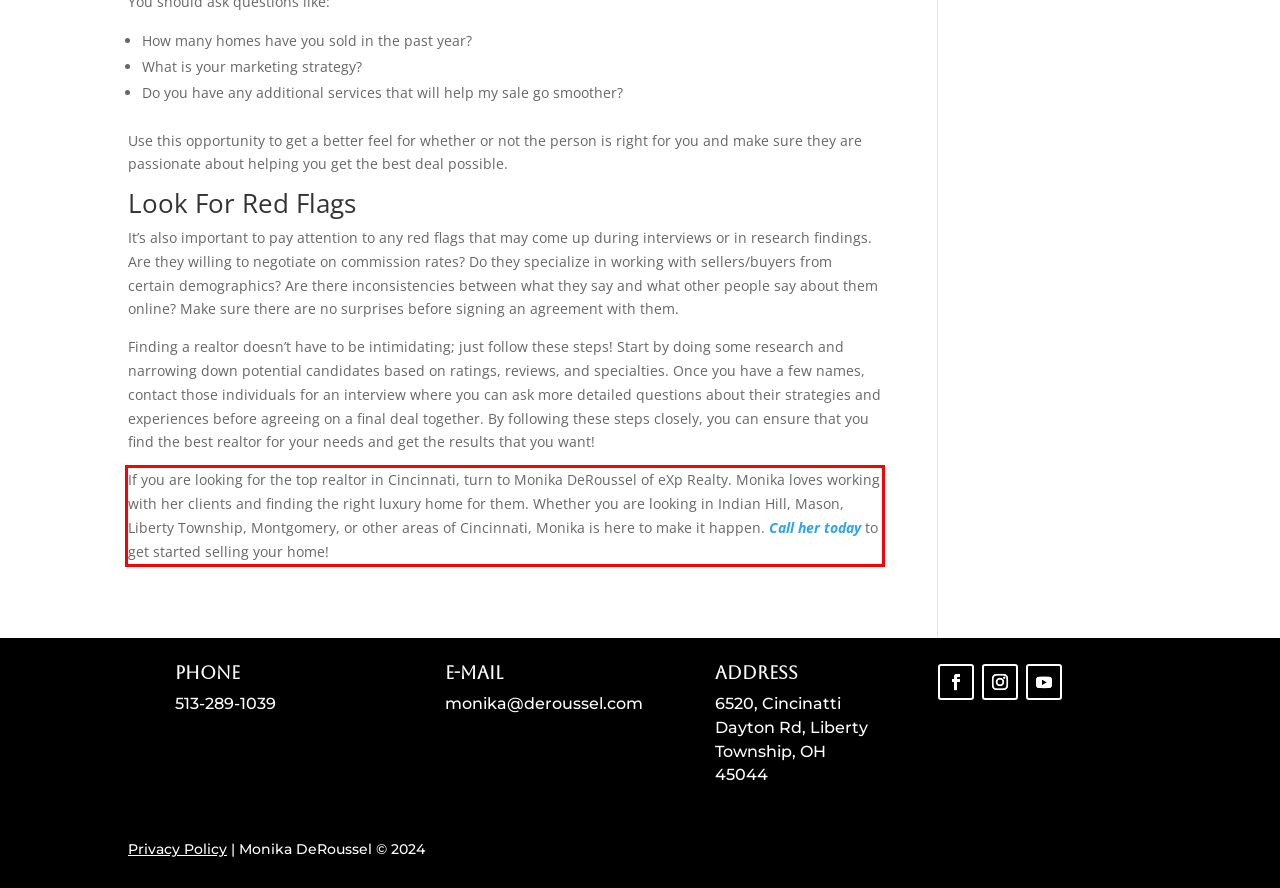Analyze the screenshot of the webpage that features a red bounding box and recognize the text content enclosed within this red bounding box.

If you are looking for the top realtor in Cincinnati, turn to Monika DeRoussel of eXp Realty. Monika loves working with her clients and finding the right luxury home for them. Whether you are looking in Indian Hill, Mason, Liberty Township, Montgomery, or other areas of Cincinnati, Monika is here to make it happen. Call her today to get started selling your home!